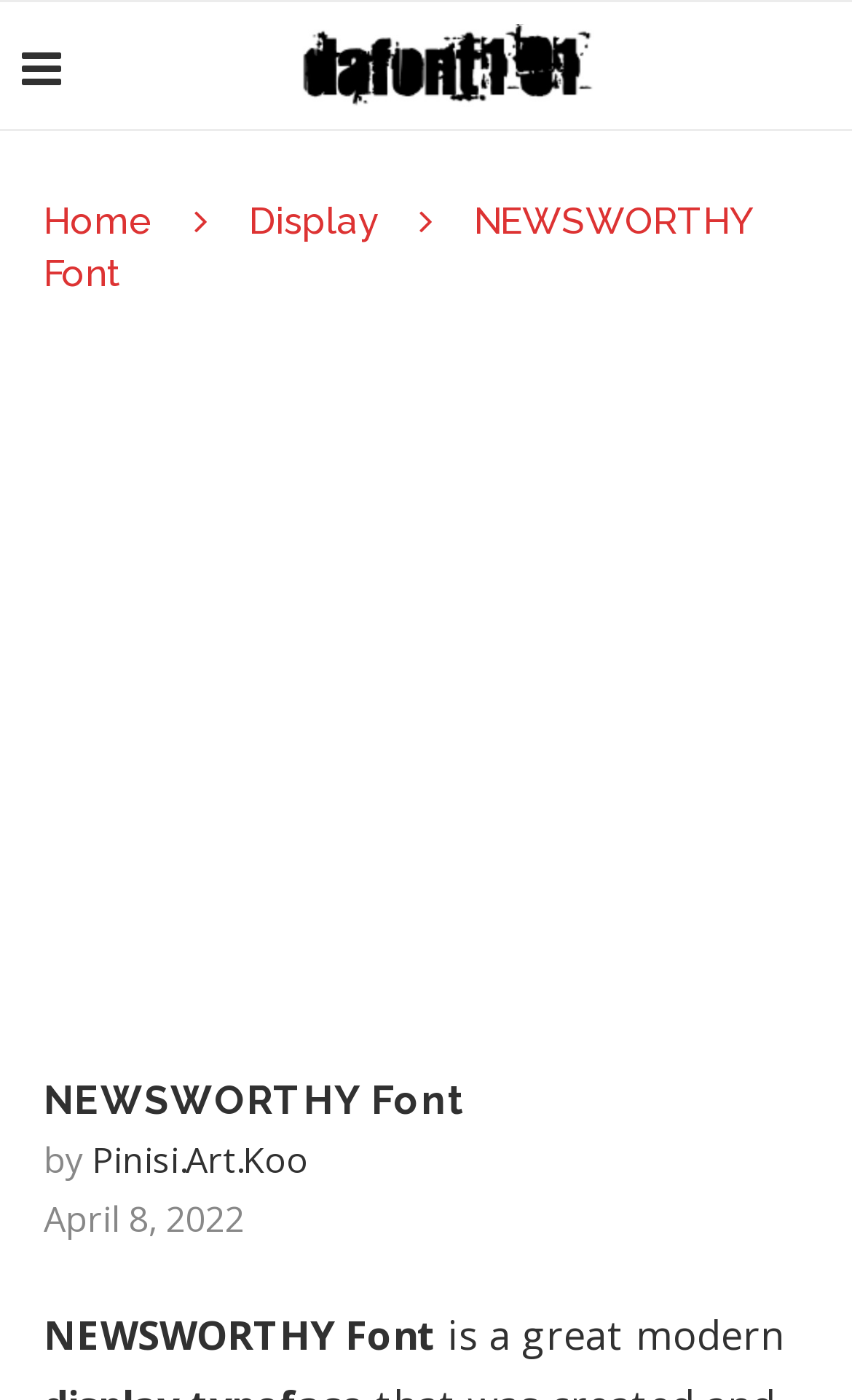Predict the bounding box of the UI element that fits this description: "MENU".

None